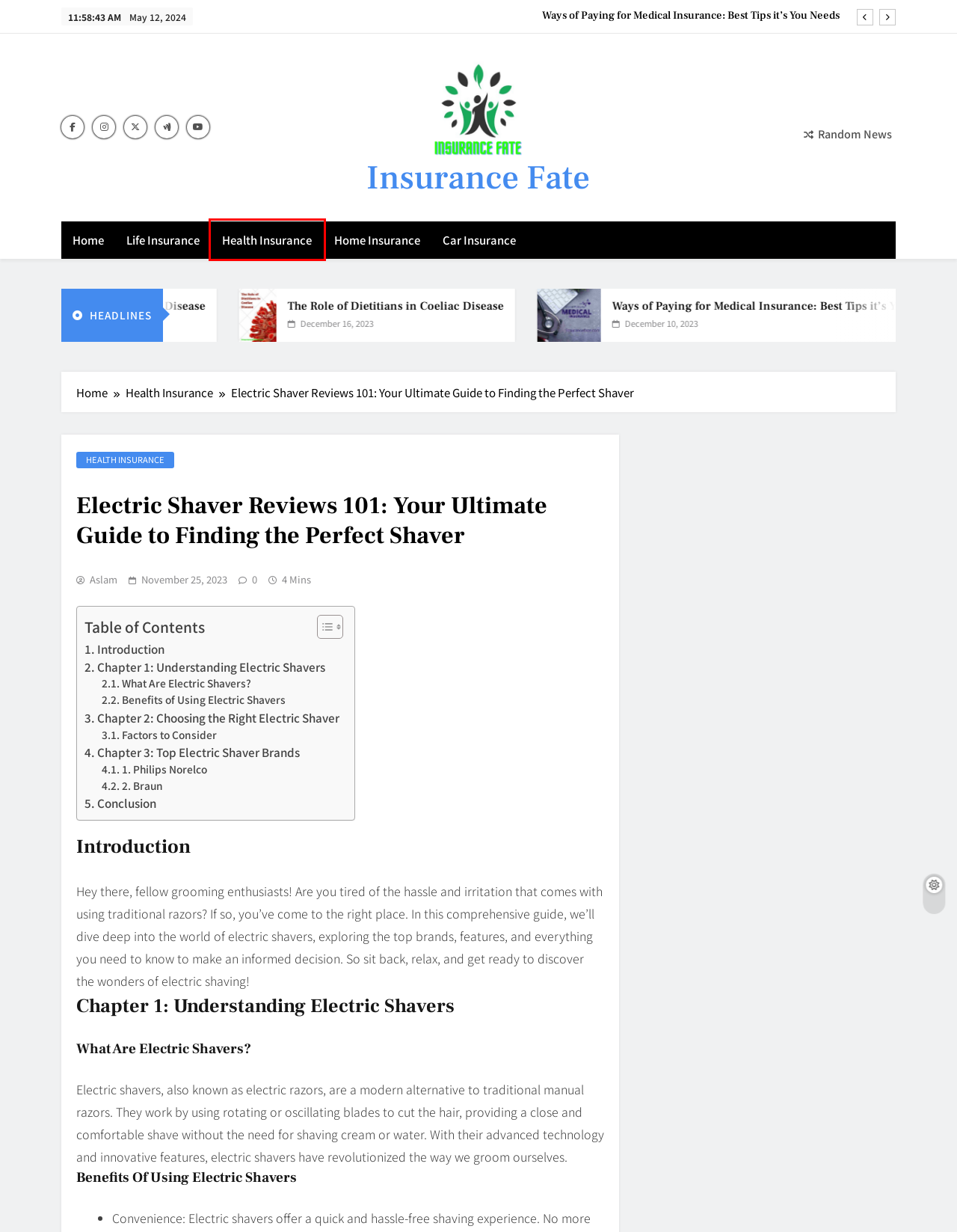Review the screenshot of a webpage that includes a red bounding box. Choose the most suitable webpage description that matches the new webpage after clicking the element within the red bounding box. Here are the candidates:
A. Ways of Paying for Medical Insurance: Best Tips it's You Needs
B. Health Insurance Archives - Insurance Fate
C. A Call Is Total Without Any Going to the Reichstag Isn't Unattainable
D. Insurance Fate
E. The Role of Dietitians in Coeliac Disease
F. Home Insurance Archives - Insurance Fate
G. Car Insurance Archives - Insurance Fate
H. Life Insurance Archives - Insurance Fate

B